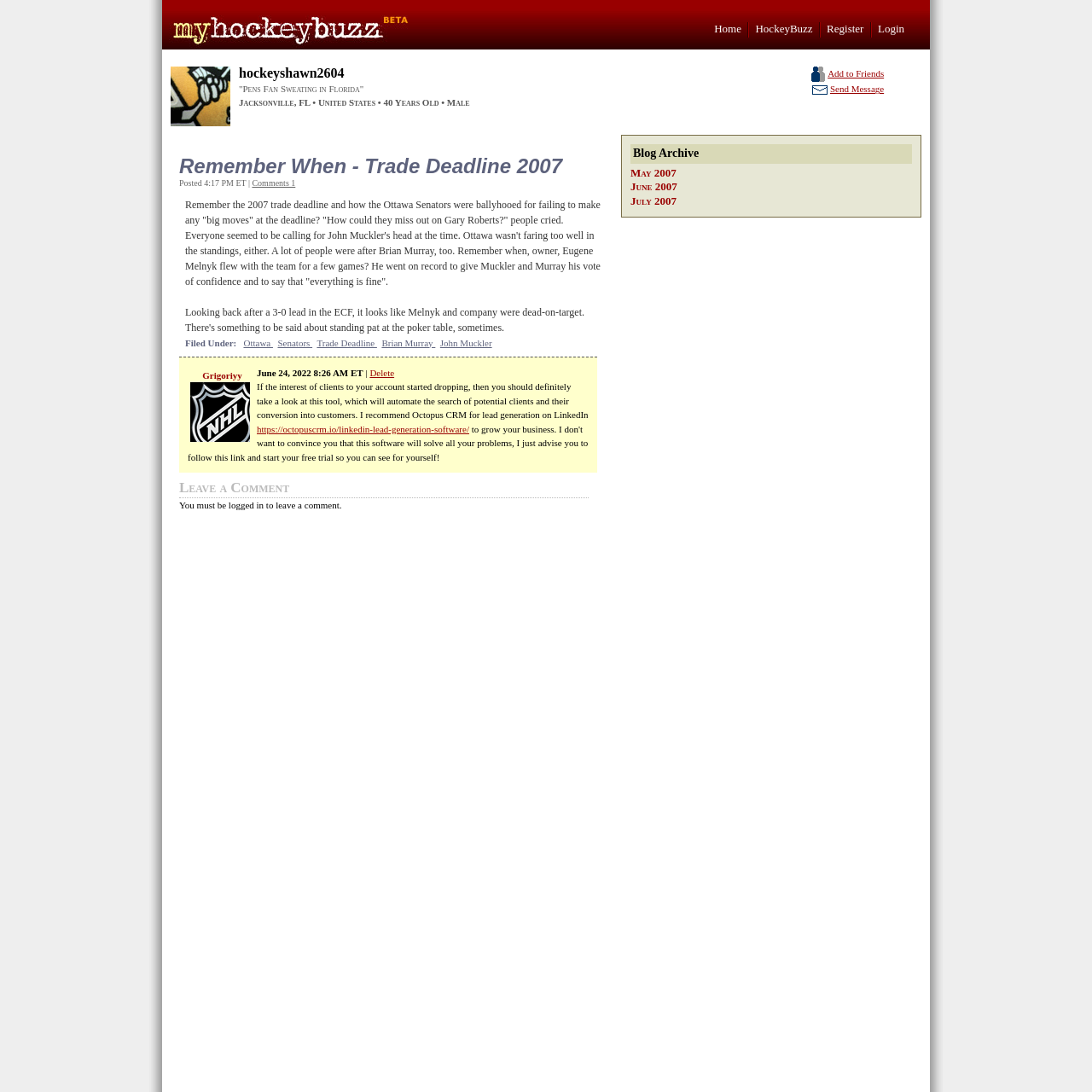Could you find the bounding box coordinates of the clickable area to complete this instruction: "View the 'June 2007' blog archive"?

[0.577, 0.165, 0.62, 0.177]